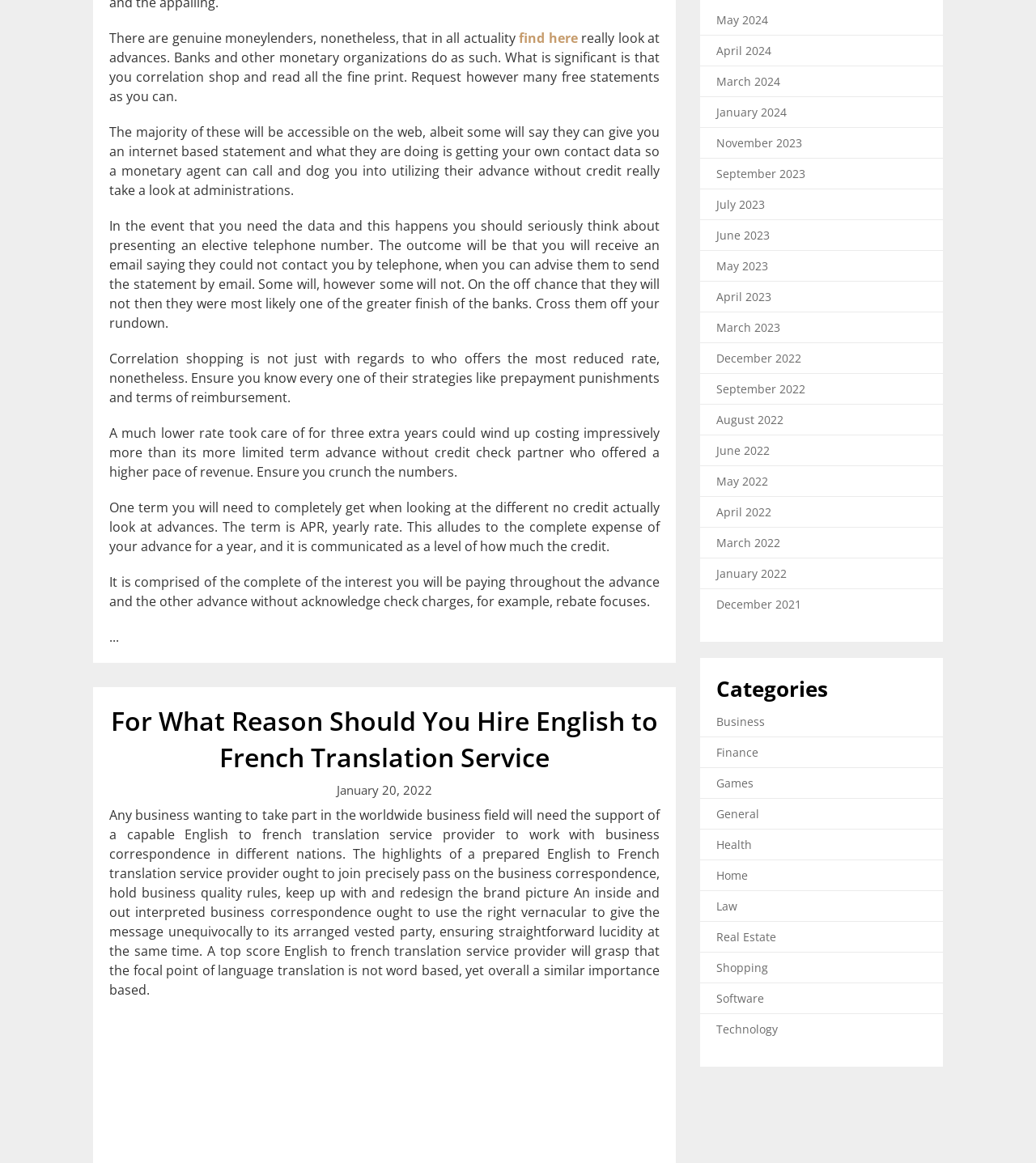Provide a brief response in the form of a single word or phrase:
What is the purpose of a capable English to French translation service?

To convey business communication